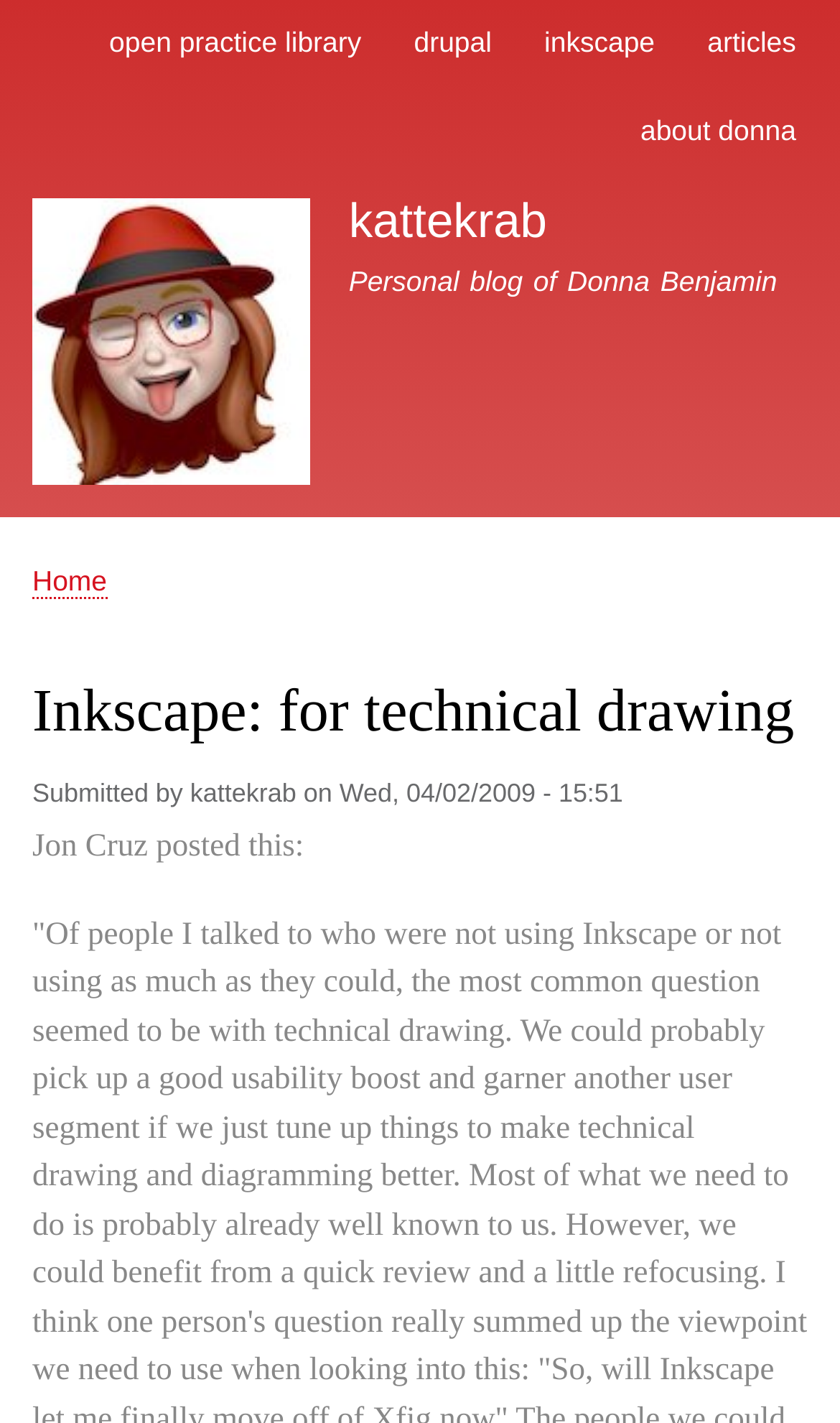What is the name of the person who posted the article?
Using the visual information, respond with a single word or phrase.

Jon Cruz